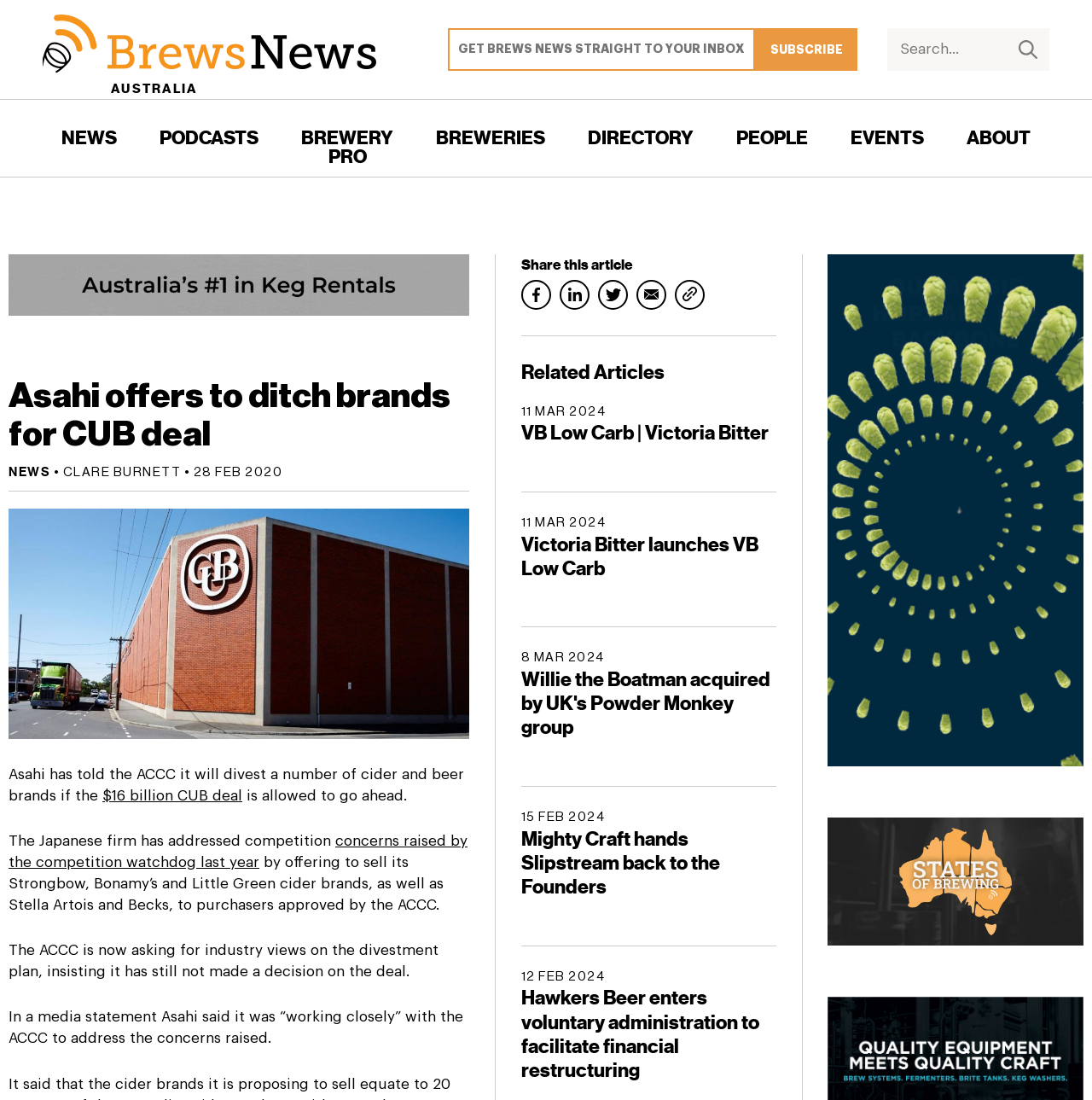Point out the bounding box coordinates of the section to click in order to follow this instruction: "Subscribe to the newsletter".

[0.691, 0.025, 0.785, 0.064]